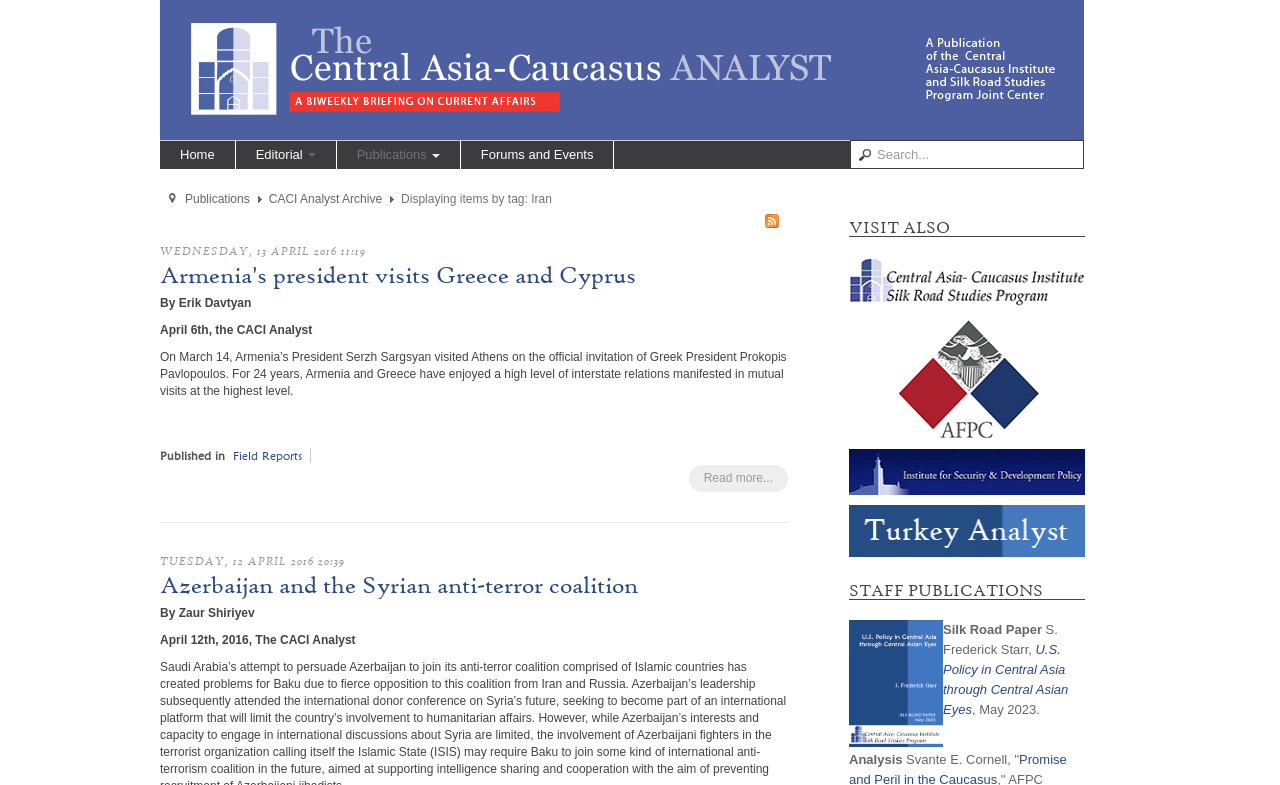Please identify the bounding box coordinates of the area that needs to be clicked to follow this instruction: "Click on the 'Home' link".

[0.125, 0.178, 0.183, 0.217]